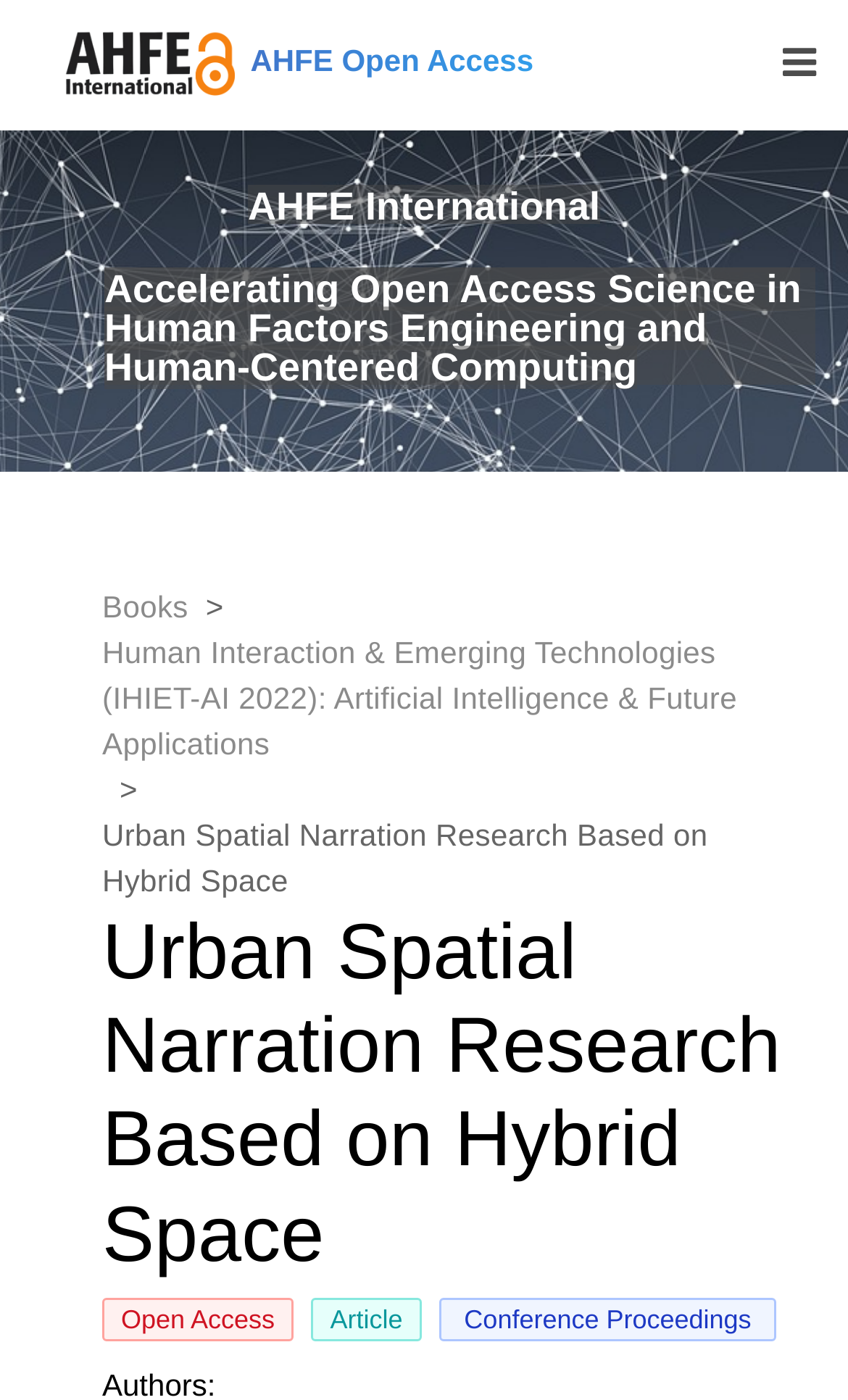What type of publications are available on this website? From the image, respond with a single word or brief phrase.

Books, Articles, Conference Proceedings